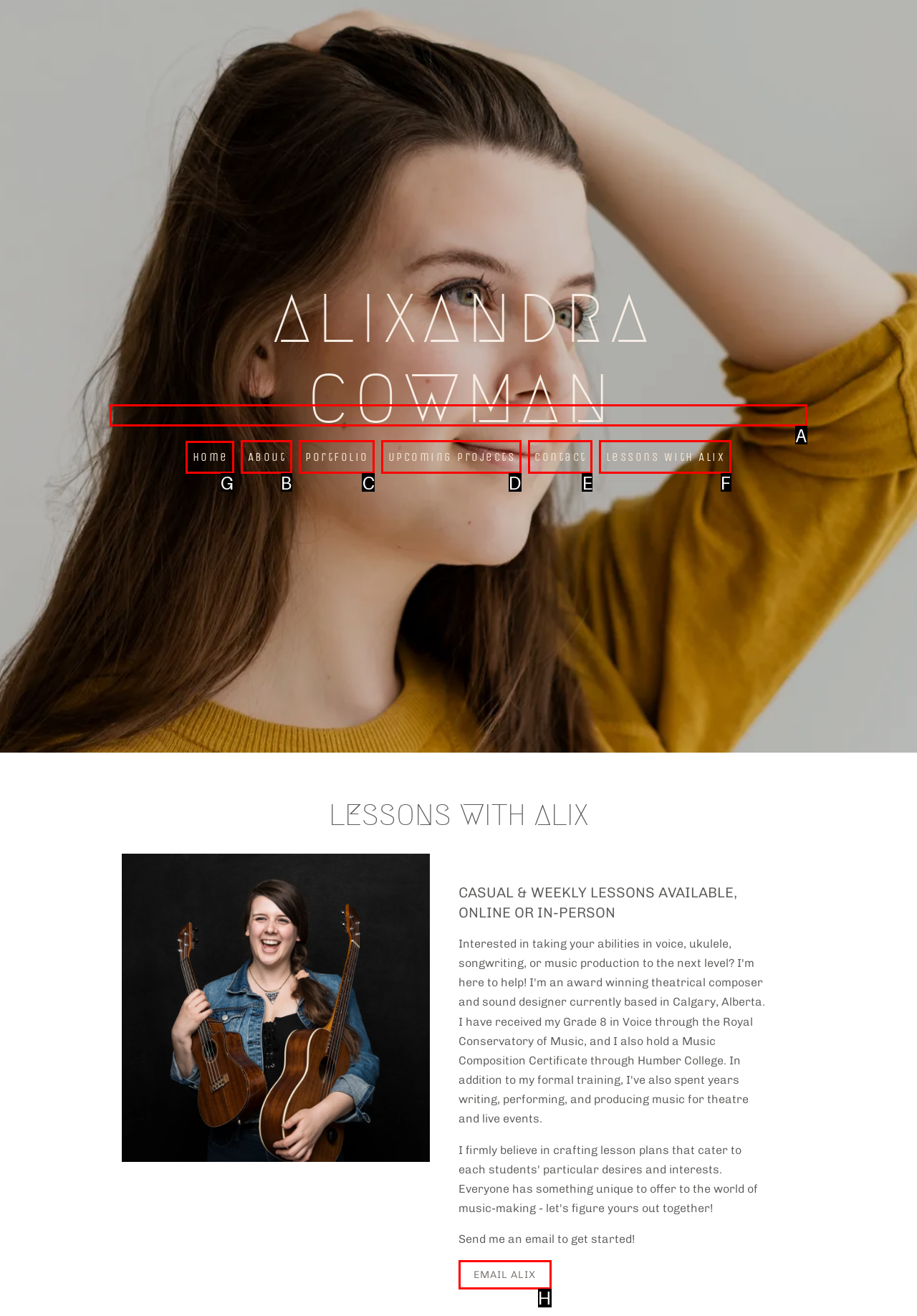Identify the HTML element to click to execute this task: go to home page Respond with the letter corresponding to the proper option.

G